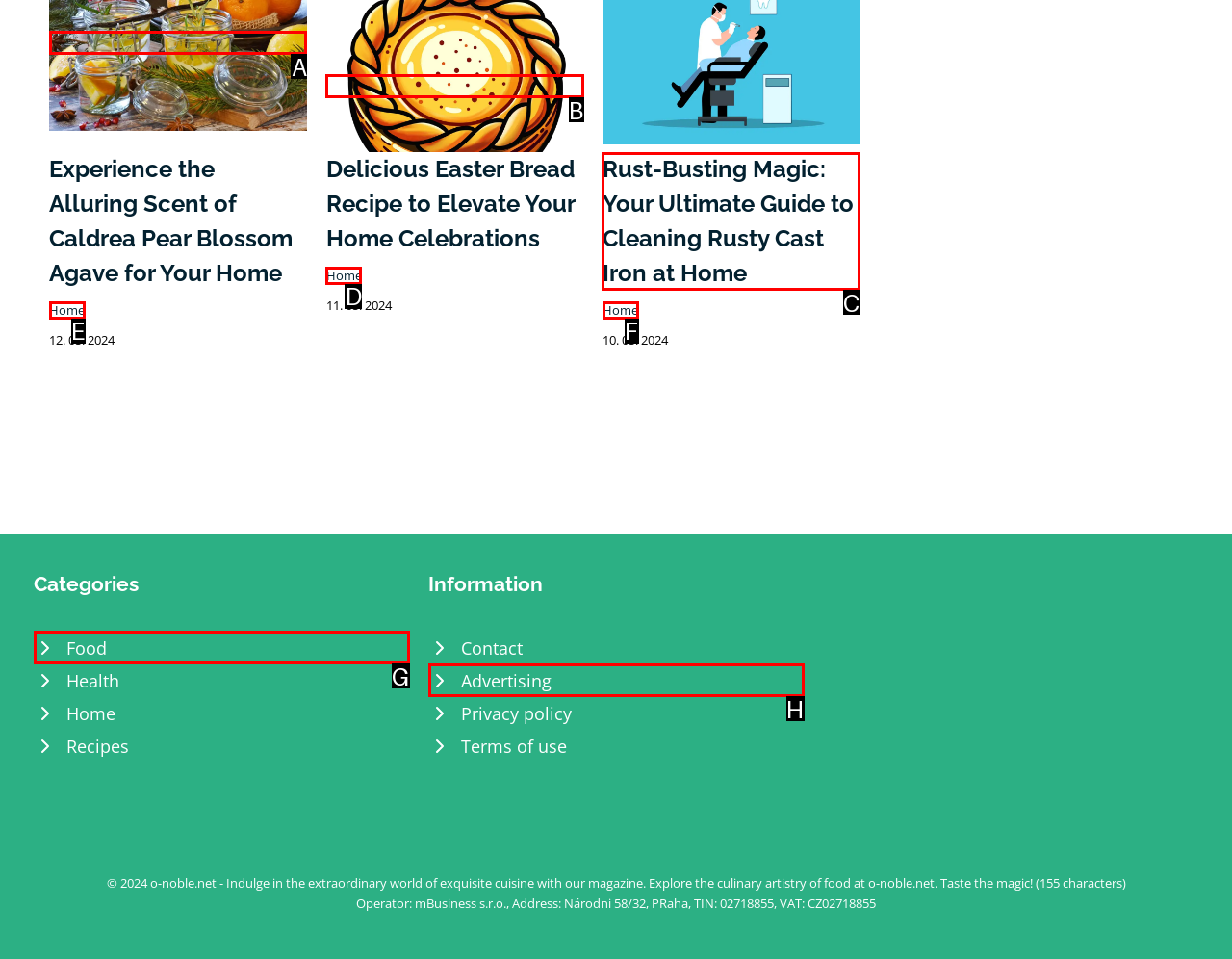What option should I click on to execute the task: Learn how to clean rusty cast iron? Give the letter from the available choices.

C